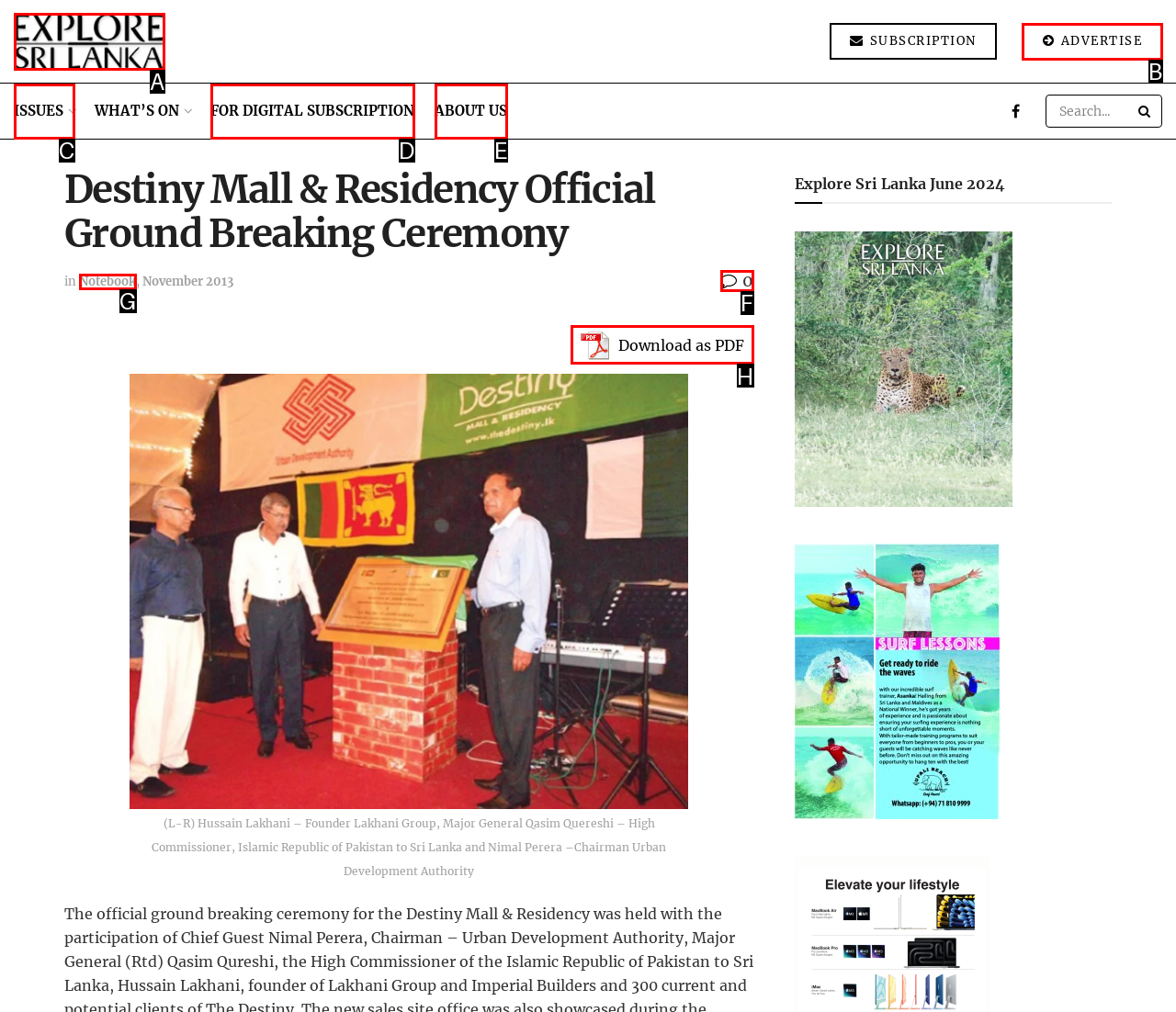Which HTML element matches the description: Educational Venn Diagram for Kids the best? Answer directly with the letter of the chosen option.

None